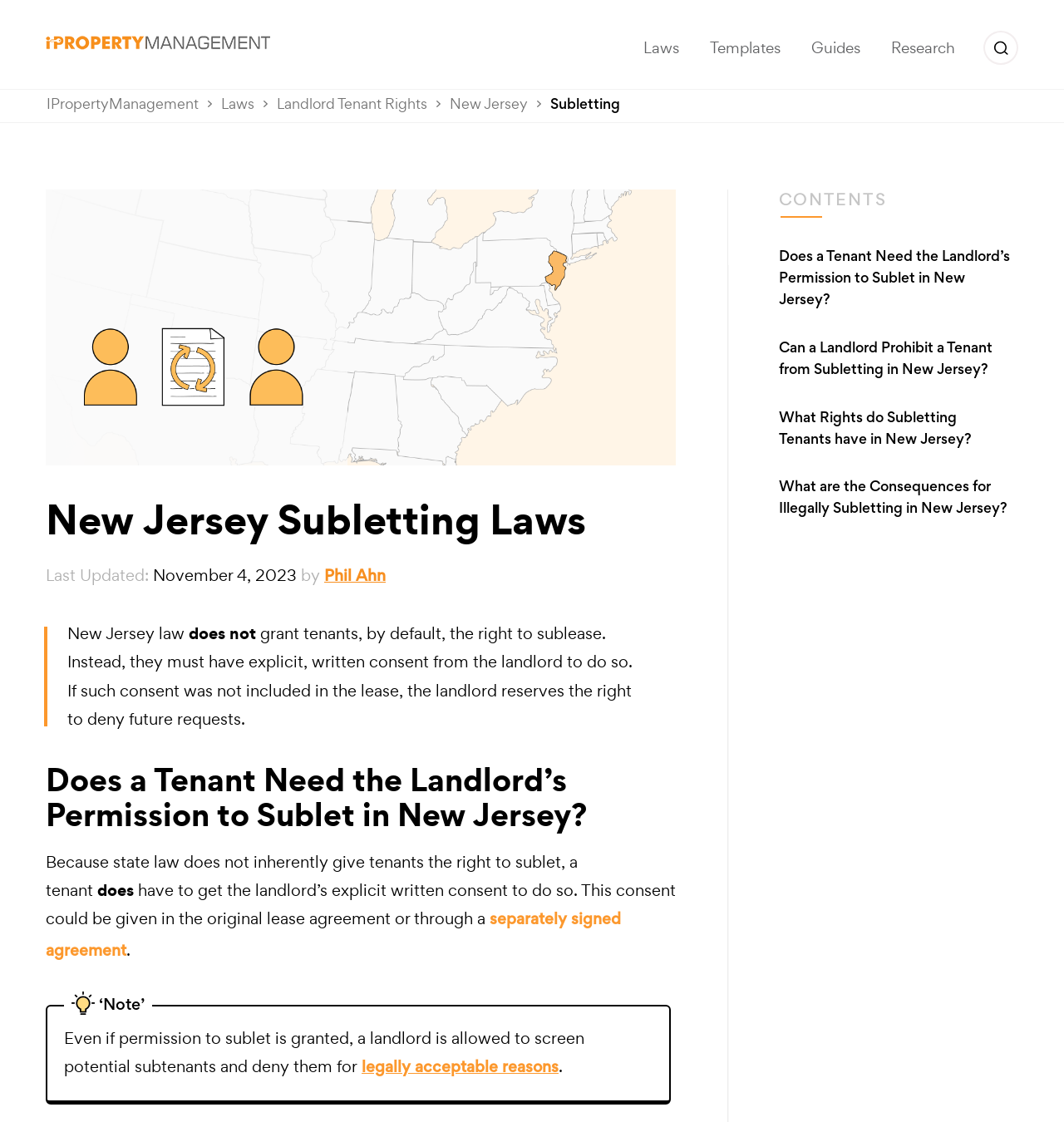Specify the bounding box coordinates of the area to click in order to execute this command: 'Read about New Jersey Subletting Laws'. The coordinates should consist of four float numbers ranging from 0 to 1, and should be formatted as [left, top, right, bottom].

[0.043, 0.443, 0.635, 0.483]